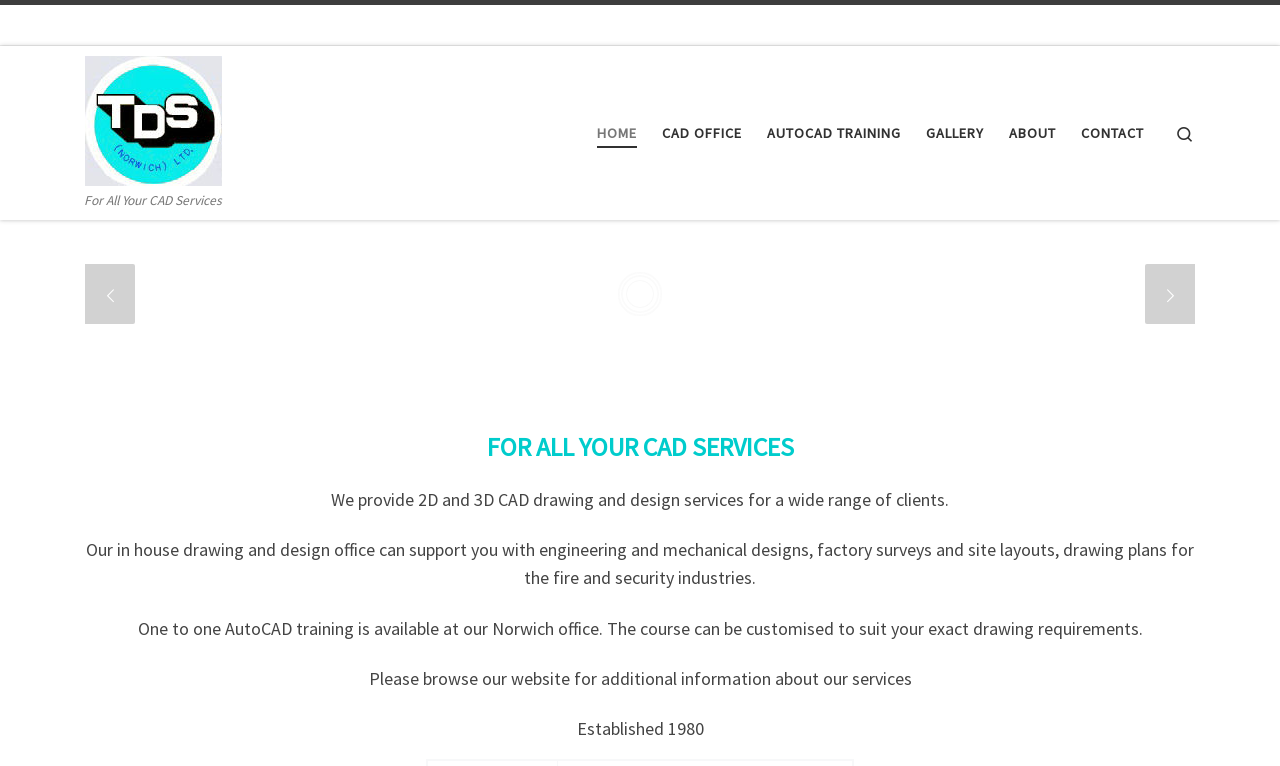Please find the bounding box coordinates of the clickable region needed to complete the following instruction: "click the Contact Form link". The bounding box coordinates must consist of four float numbers between 0 and 1, i.e., [left, top, right, bottom].

None